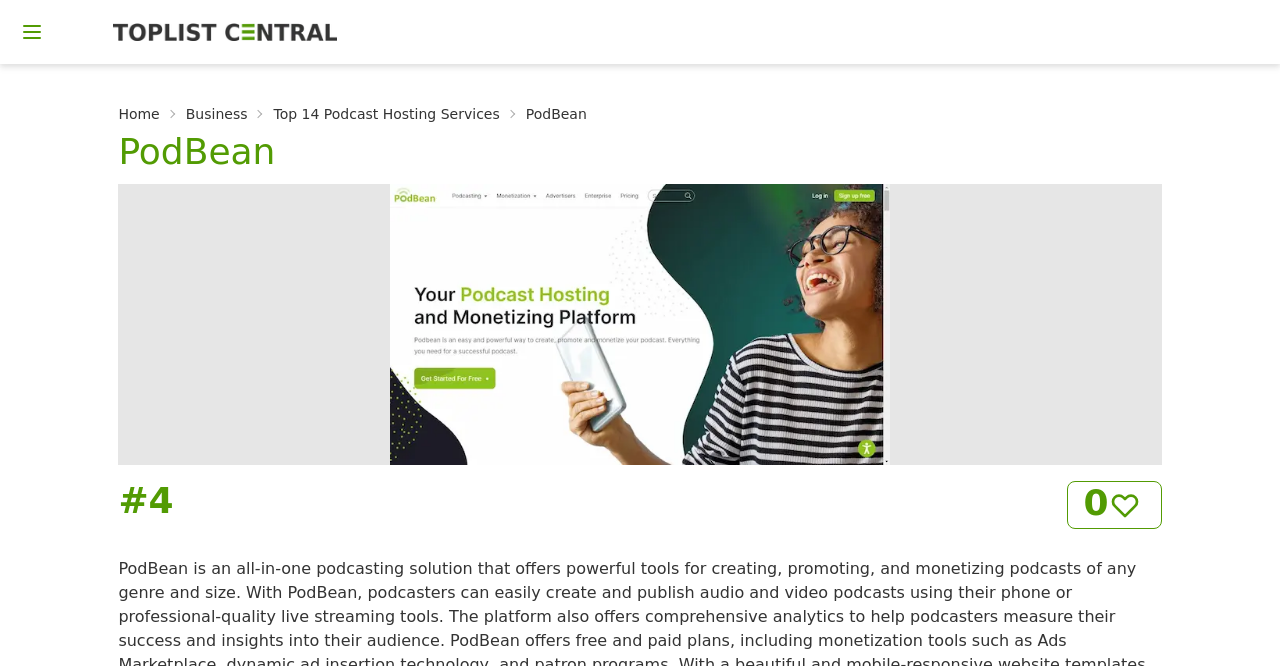What is the text next to the button on the right side of the page?
Refer to the image and provide a one-word or short phrase answer.

#